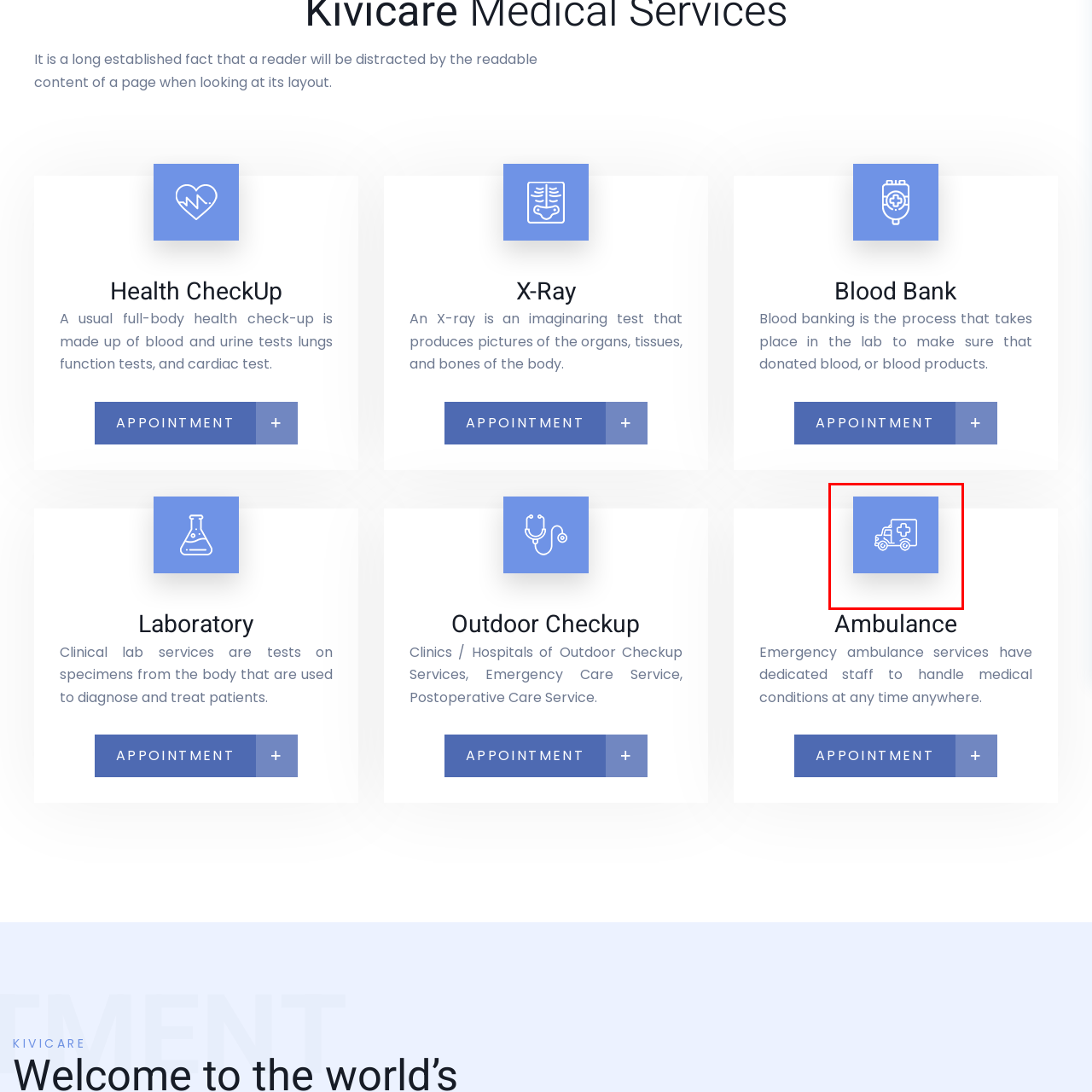What is the background color of the image?
Inspect the image enclosed by the red bounding box and respond with as much detail as possible.

The stylized illustration of the ambulance is set against a blue background, which conveys a sense of urgency and medical assistance.